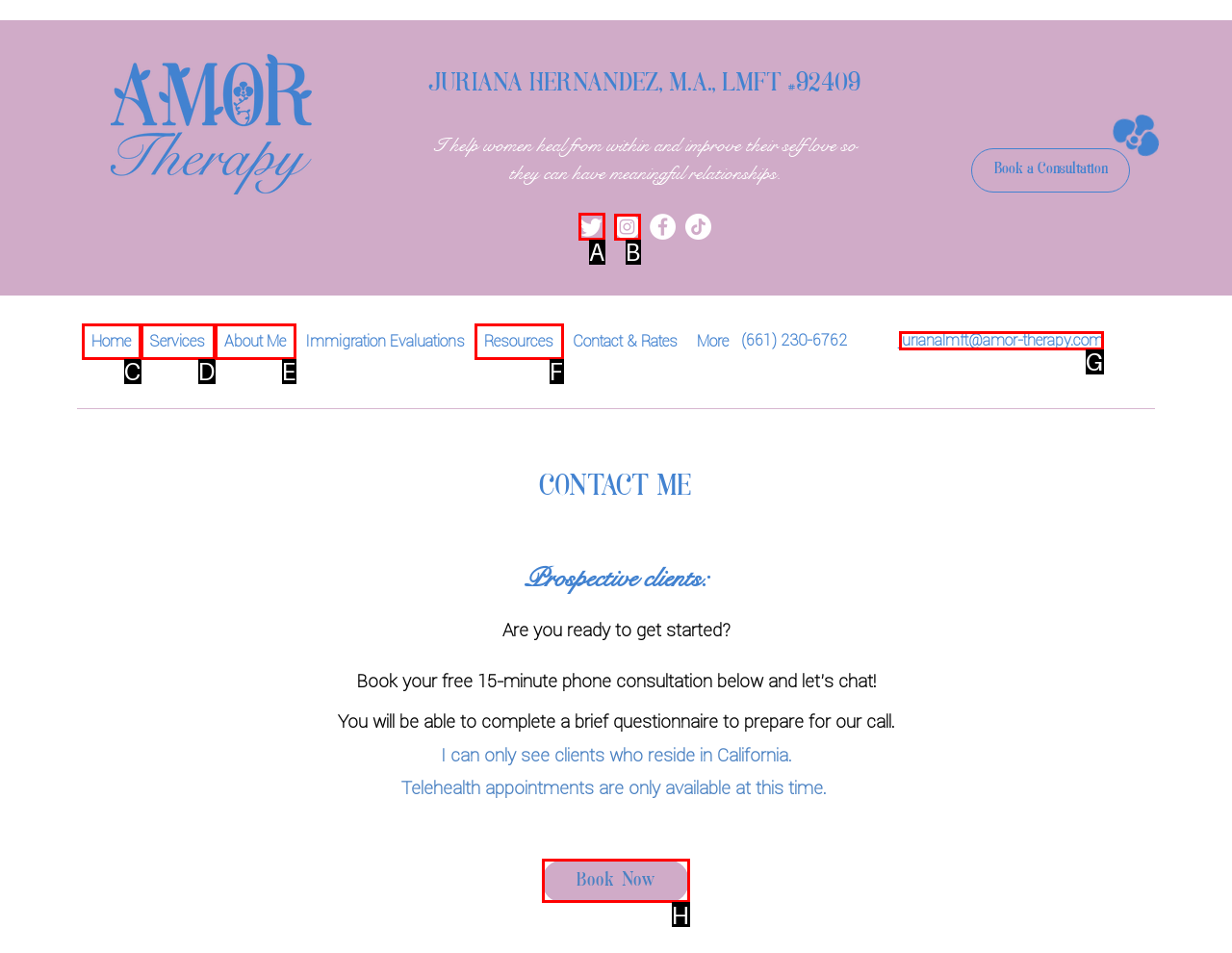Which lettered option should I select to achieve the task: Click the Twitter link according to the highlighted elements in the screenshot?

A